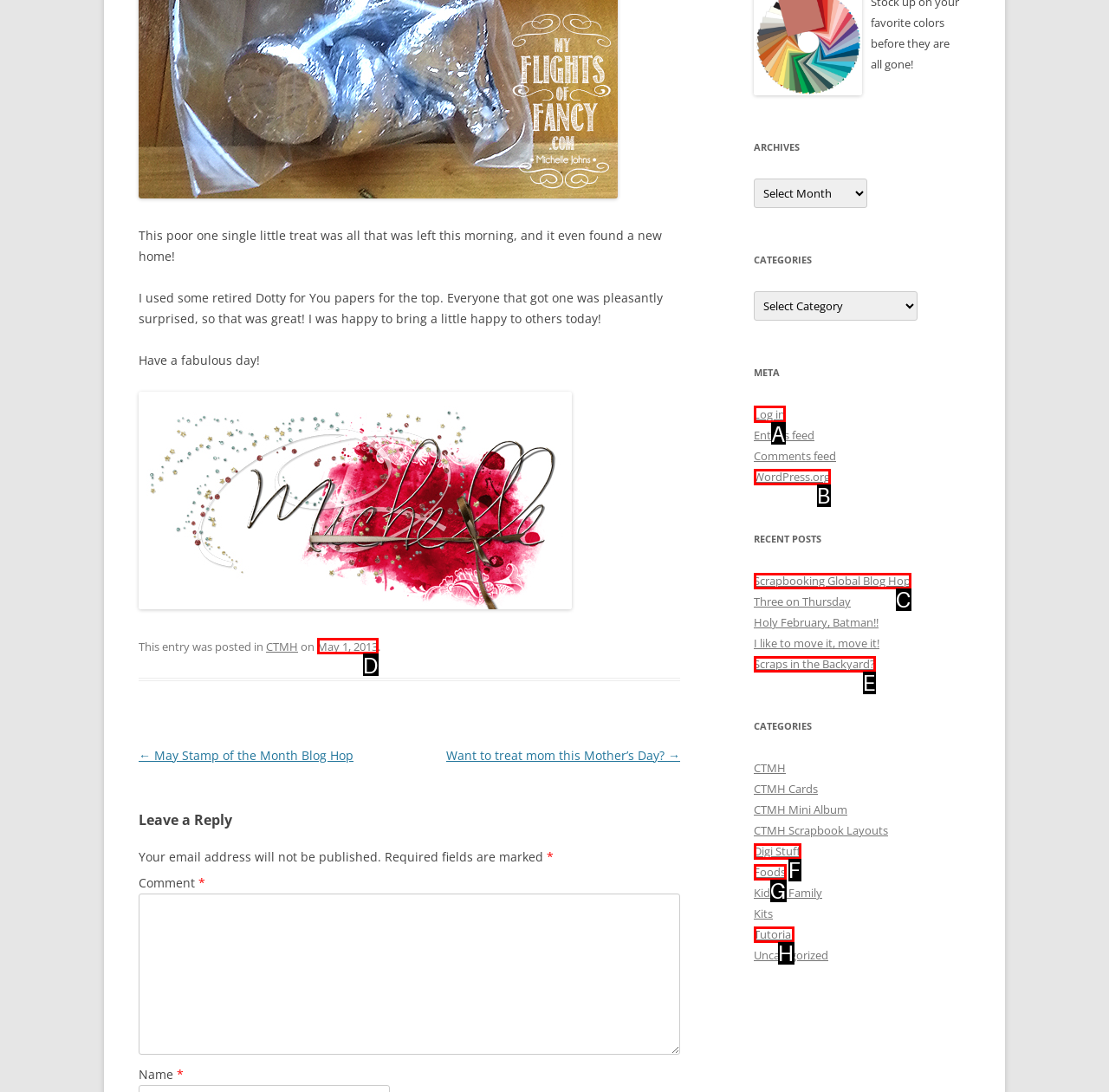Identify which HTML element should be clicked to fulfill this instruction: Log in to the website Reply with the correct option's letter.

A